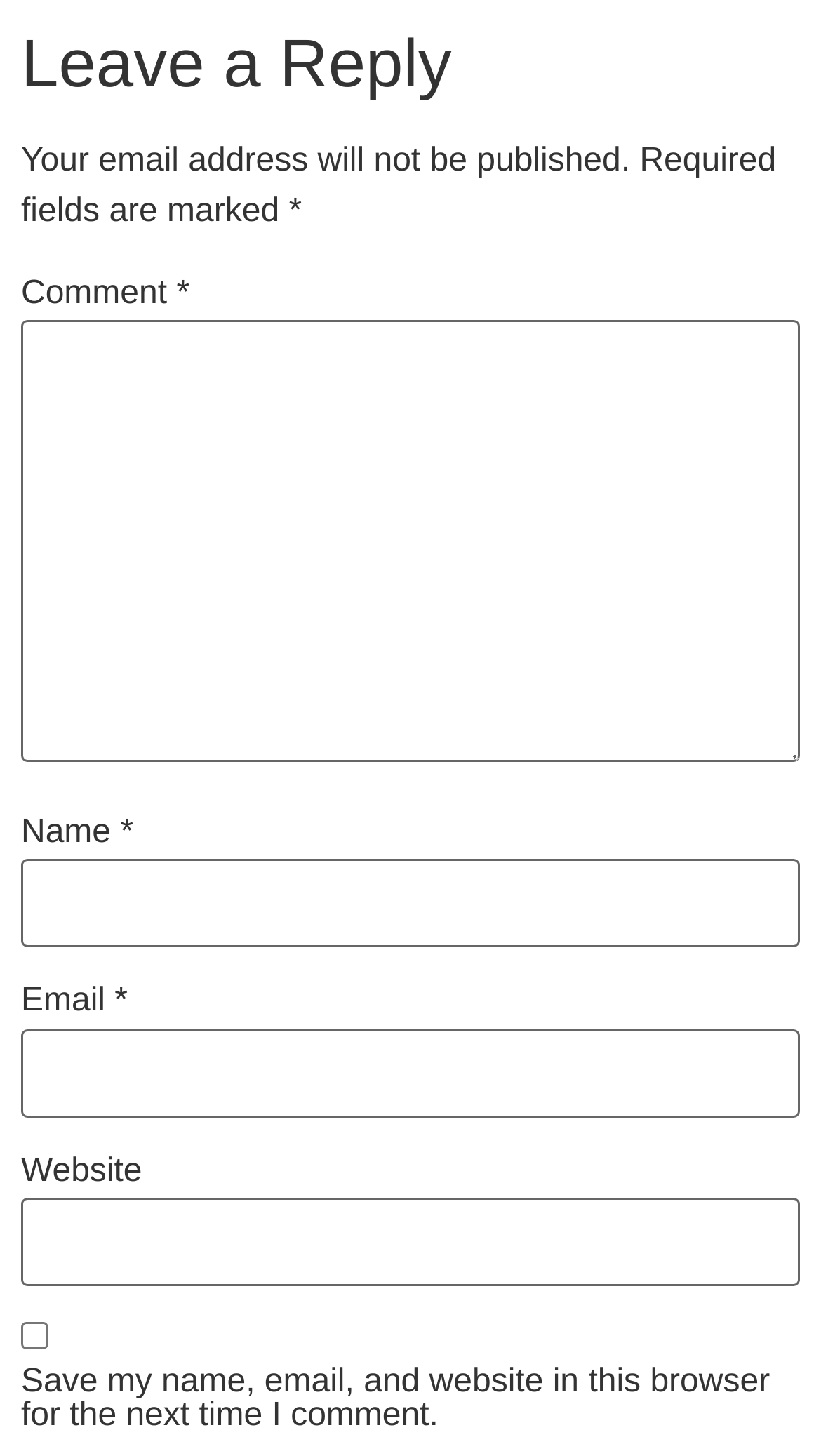Provide a single word or phrase answer to the question: 
What is the warning about email addresses?

Email addresses will not be published